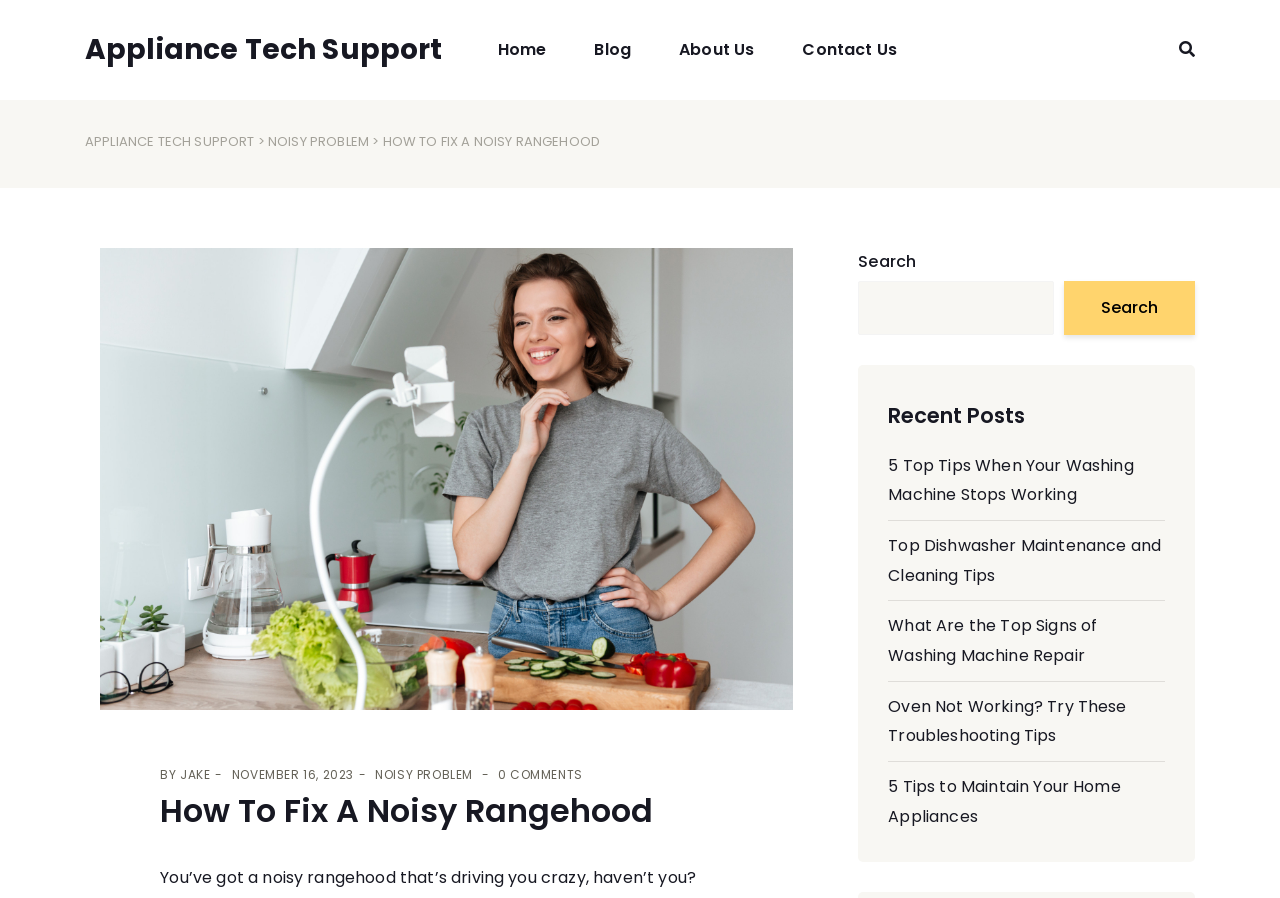Provide the bounding box coordinates of the HTML element described as: "Home". The bounding box coordinates should be four float numbers between 0 and 1, i.e., [left, top, right, bottom].

[0.383, 0.003, 0.433, 0.108]